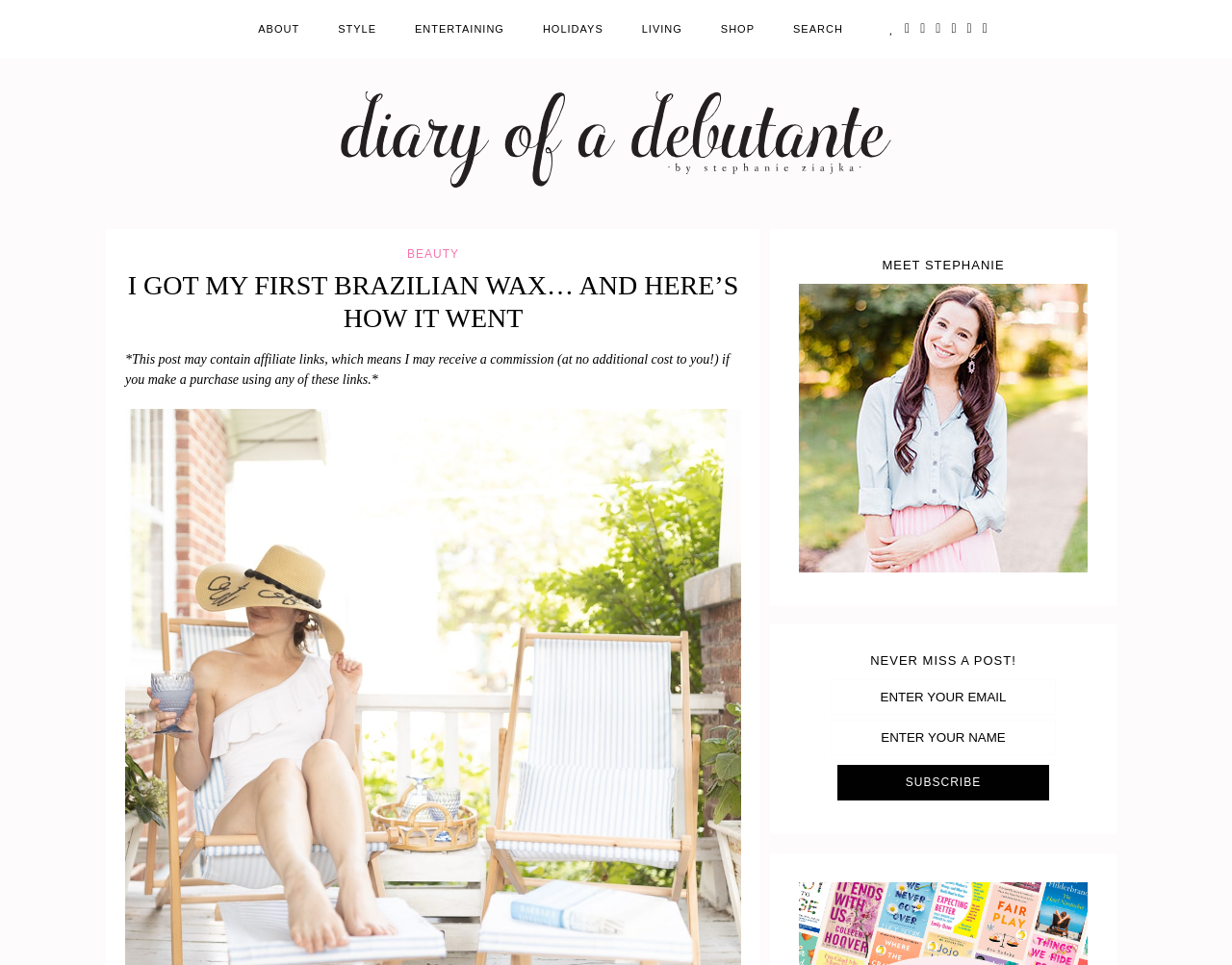Determine the bounding box coordinates for the element that should be clicked to follow this instruction: "Search for something". The coordinates should be given as four float numbers between 0 and 1, in the format [left, top, right, bottom].

[0.644, 0.0, 0.684, 0.06]